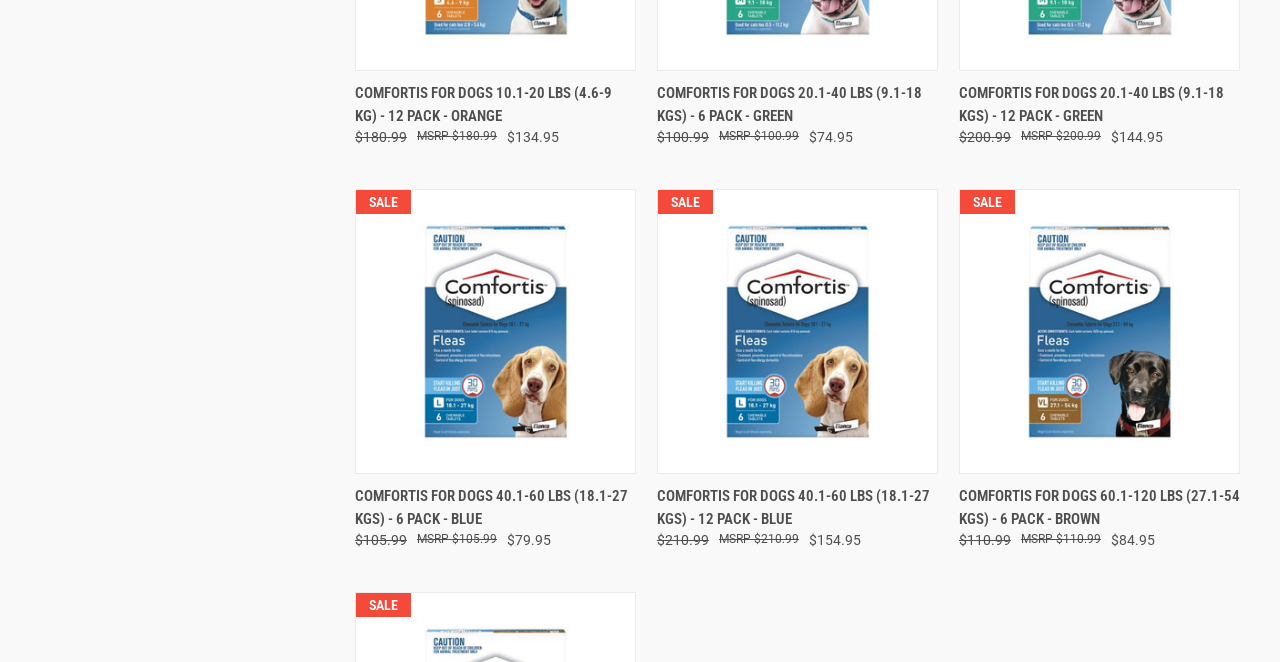Can you pinpoint the bounding box coordinates for the clickable element required for this instruction: "Check the details of Volume 1"? The coordinates should be four float numbers between 0 and 1, i.e., [left, top, right, bottom].

None